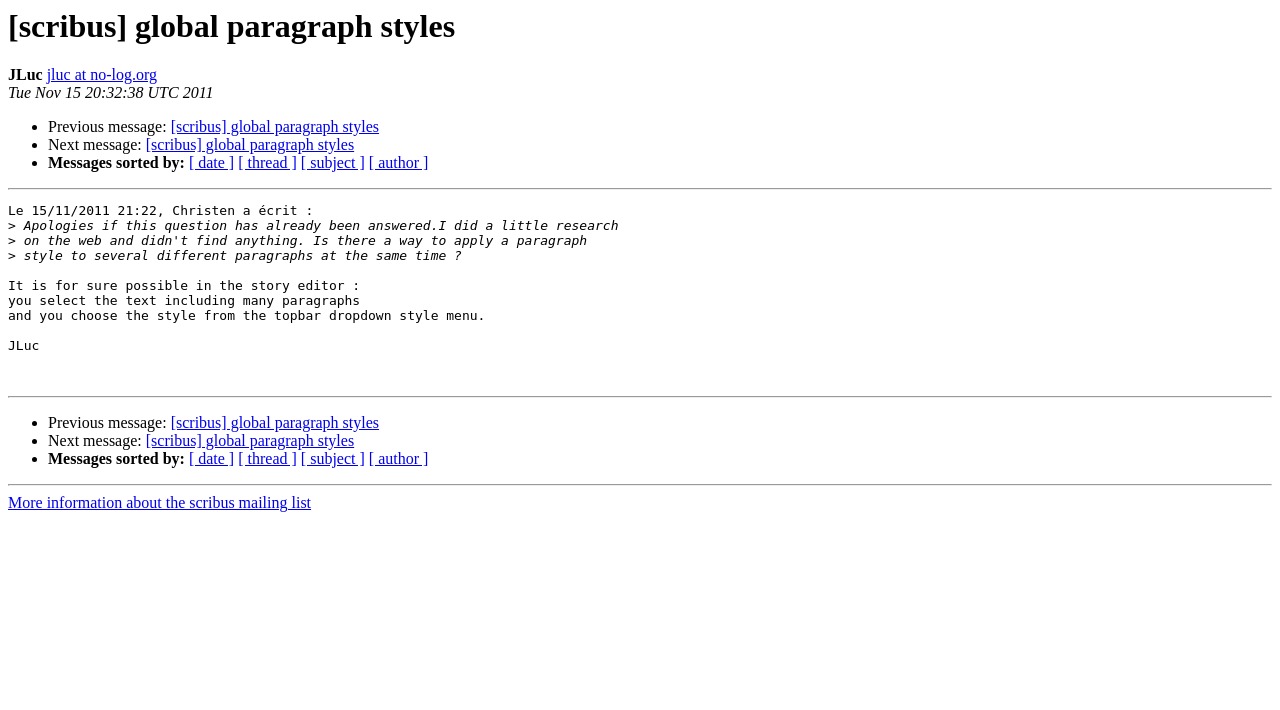What is the topic of the discussion?
Based on the content of the image, thoroughly explain and answer the question.

I inferred the topic by looking at the heading element with the content '[scribus] global paragraph styles' and the context of the conversation.